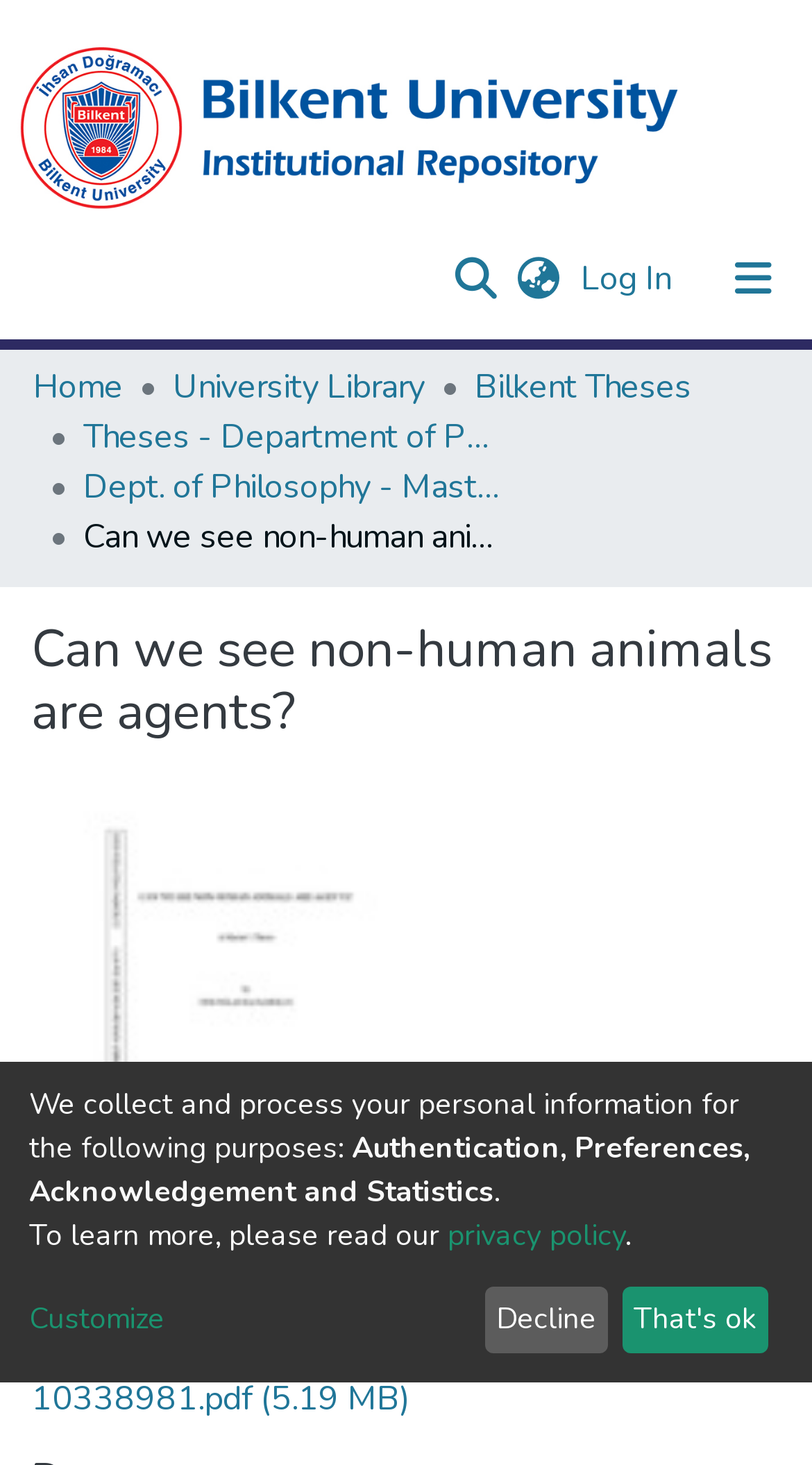Give the bounding box coordinates for this UI element: "Customize". The coordinates should be four float numbers between 0 and 1, arranged as [left, top, right, bottom].

[0.036, 0.886, 0.579, 0.916]